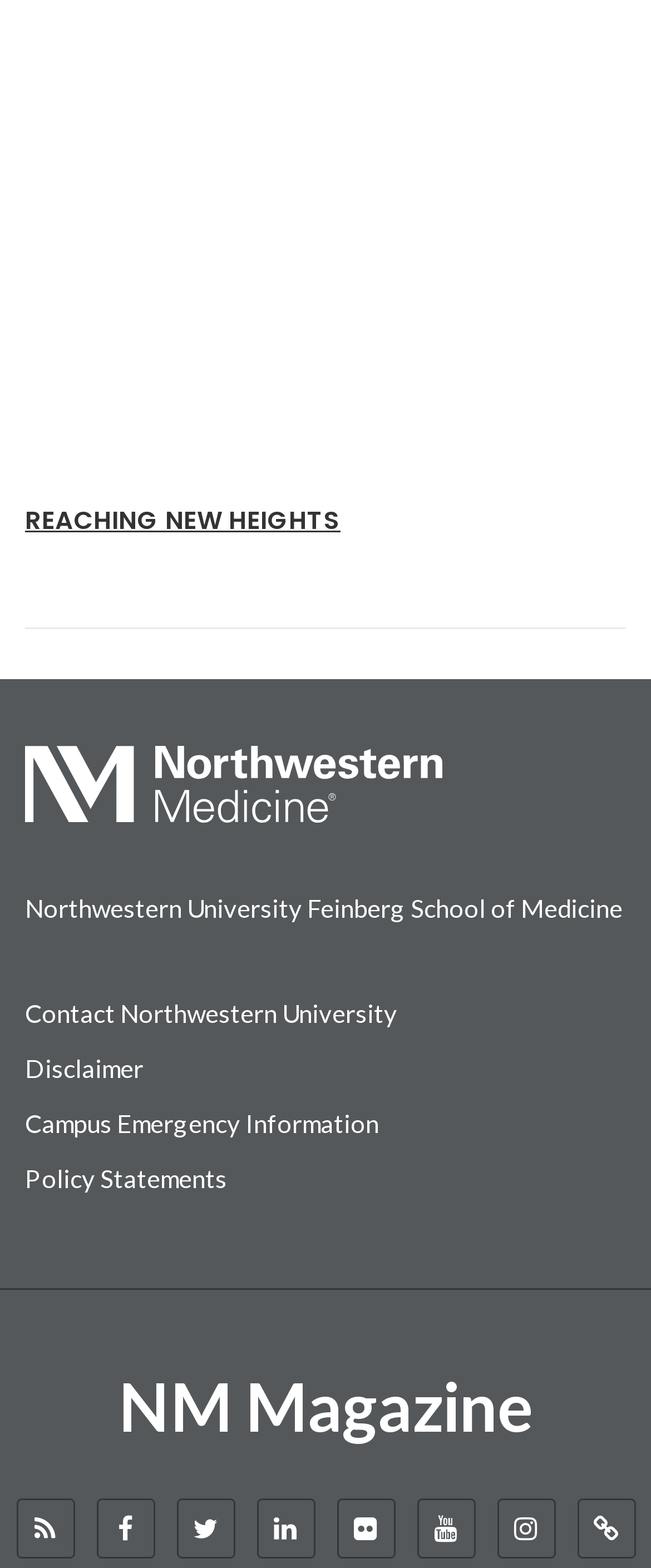How many social media links are there?
With the help of the image, please provide a detailed response to the question.

I counted the number of social media links at the bottom of the webpage, including Facebook, Twitter, LinkedIn, Flickr, YouTube, Instagram, and Podcast.